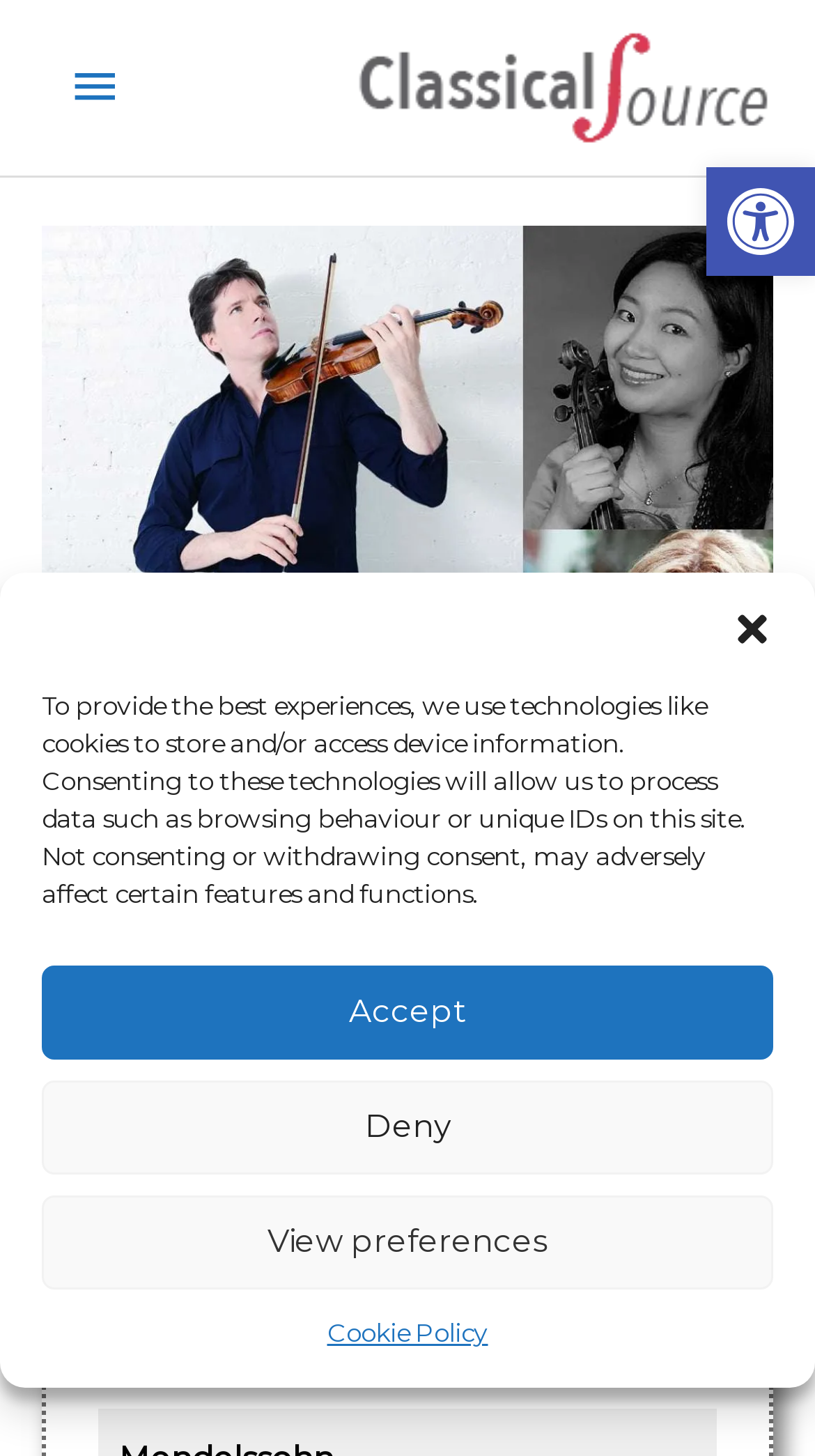Locate the bounding box coordinates of the segment that needs to be clicked to meet this instruction: "Open toolbar".

[0.867, 0.115, 1.0, 0.189]